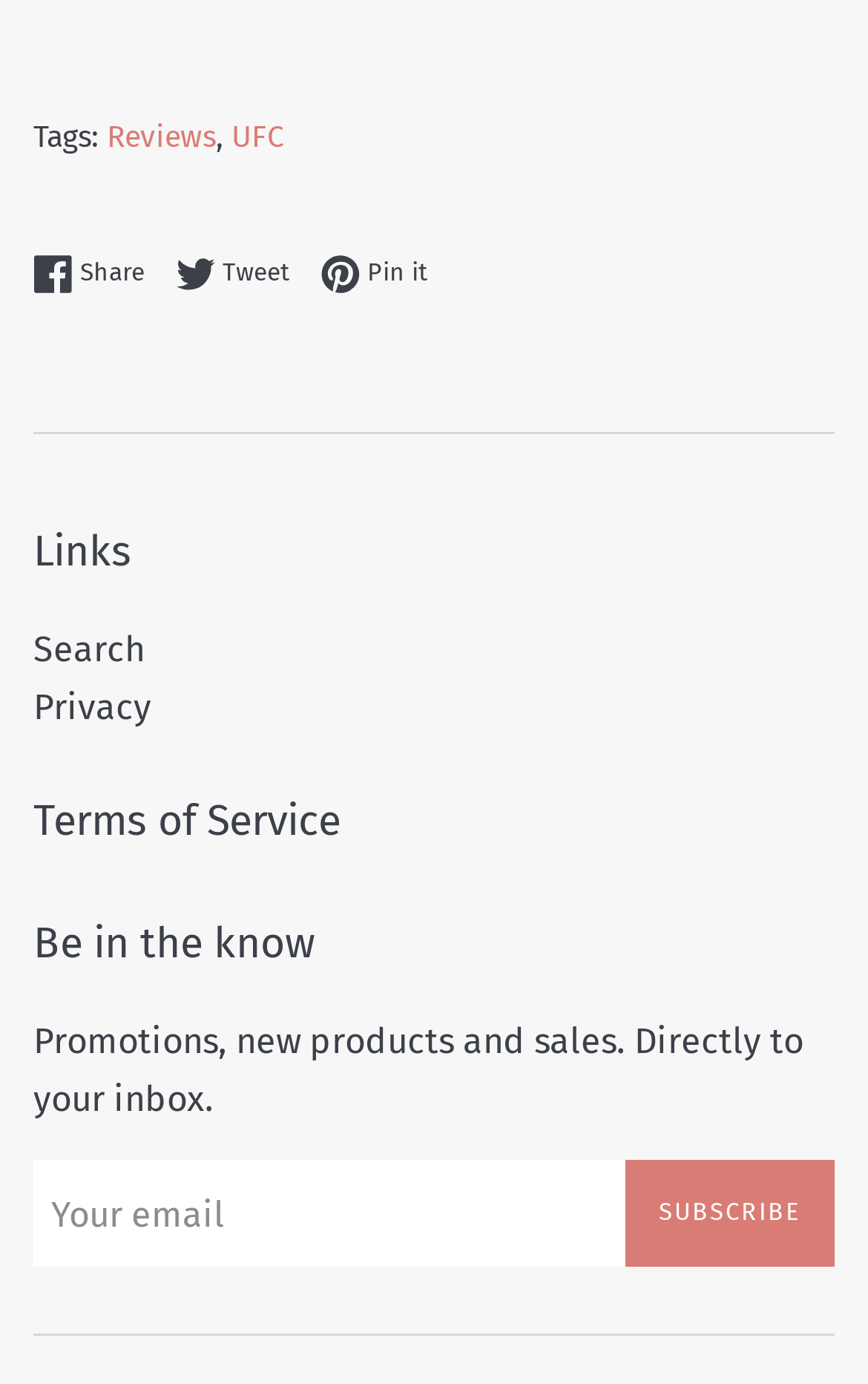What is below the 'Terms of Service' heading?
Please provide a full and detailed response to the question.

By comparing the y1, y2 coordinates of the elements, we can determine their vertical positions. The 'Terms of Service' heading with ID 80 has a y1, y2 range of [0.573, 0.616], and the 'Be in the know' heading with ID 82 has a y1, y2 range of [0.661, 0.703]. Therefore, the 'Be in the know' heading is below the 'Terms of Service' heading.